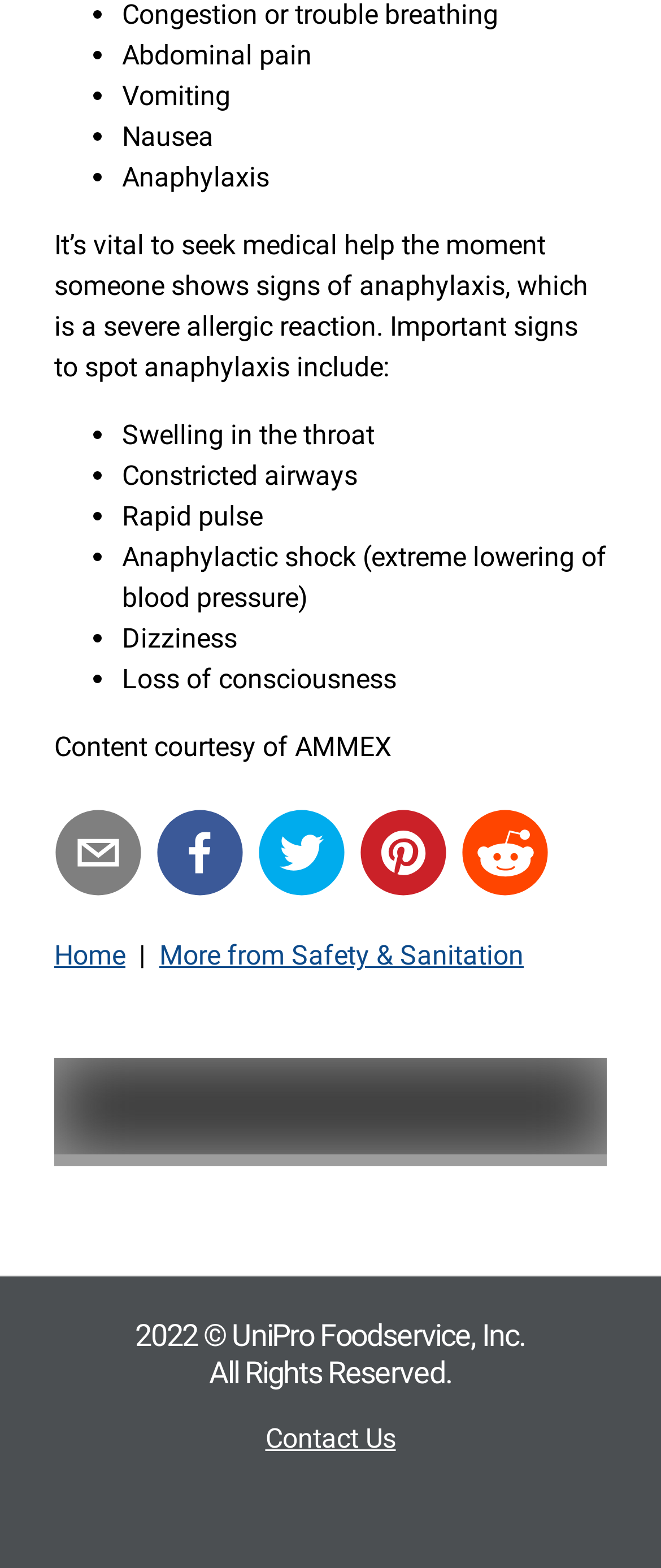Using the description: "Contact Us", determine the UI element's bounding box coordinates. Ensure the coordinates are in the format of four float numbers between 0 and 1, i.e., [left, top, right, bottom].

[0.401, 0.904, 0.599, 0.93]